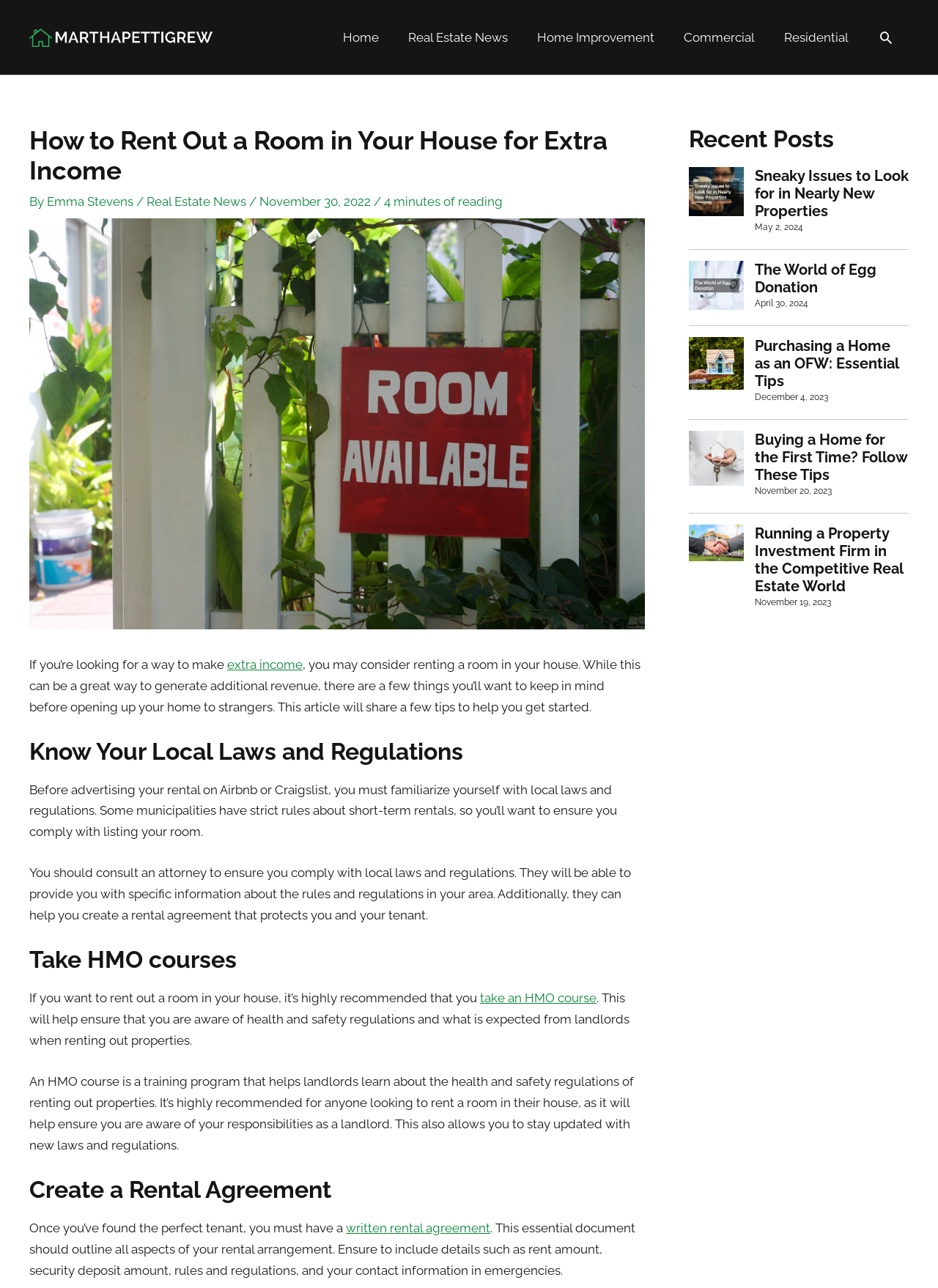Please locate the bounding box coordinates of the element's region that needs to be clicked to follow the instruction: "View the recent post 'Sneaky Issues to Look for in Nearly New Properties'". The bounding box coordinates should be provided as four float numbers between 0 and 1, i.e., [left, top, right, bottom].

[0.734, 0.13, 0.793, 0.168]